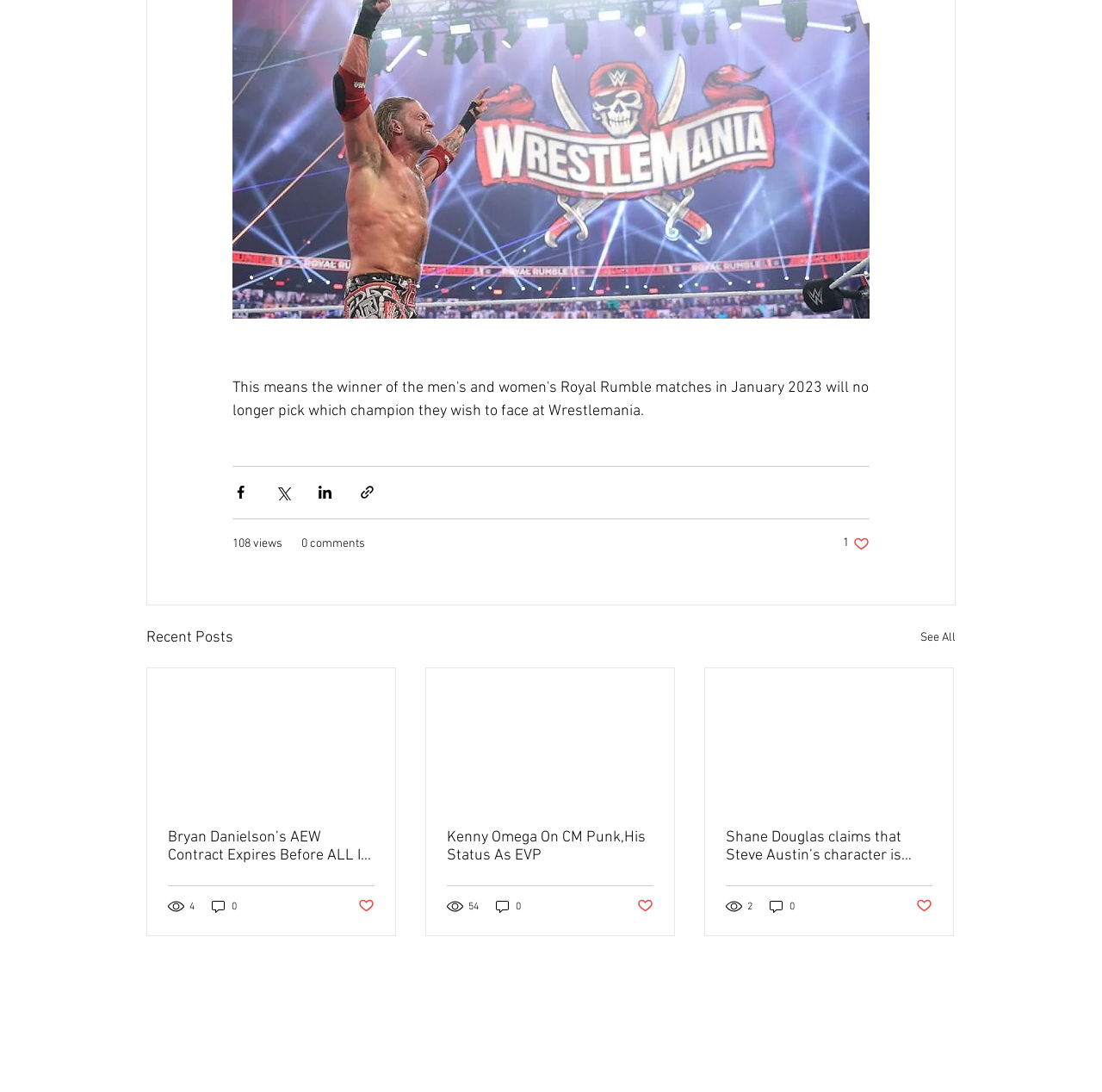Determine the coordinates of the bounding box that should be clicked to complete the instruction: "Like the post". The coordinates should be represented by four float numbers between 0 and 1: [left, top, right, bottom].

[0.765, 0.49, 0.789, 0.505]